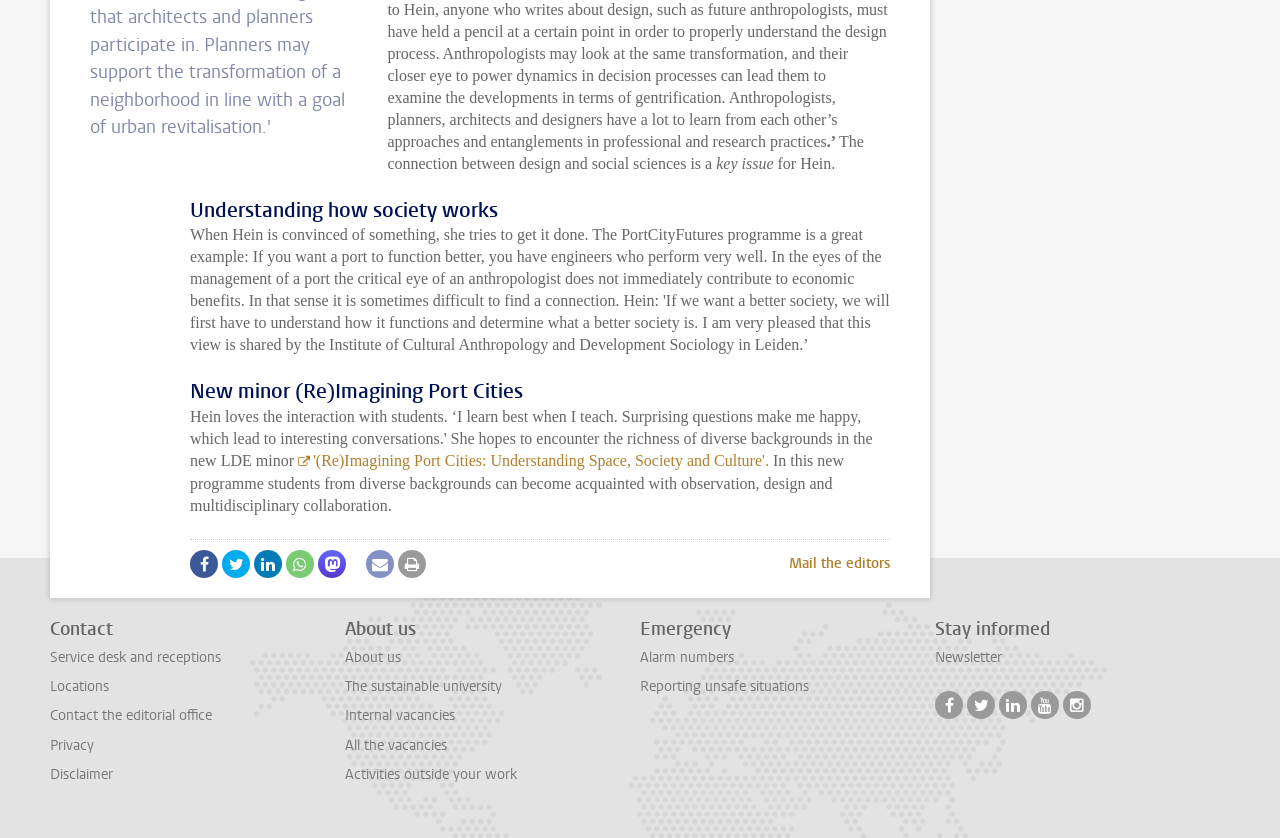Locate the bounding box of the UI element described by: "Privacy" in the given webpage screenshot.

[0.039, 0.878, 0.073, 0.901]